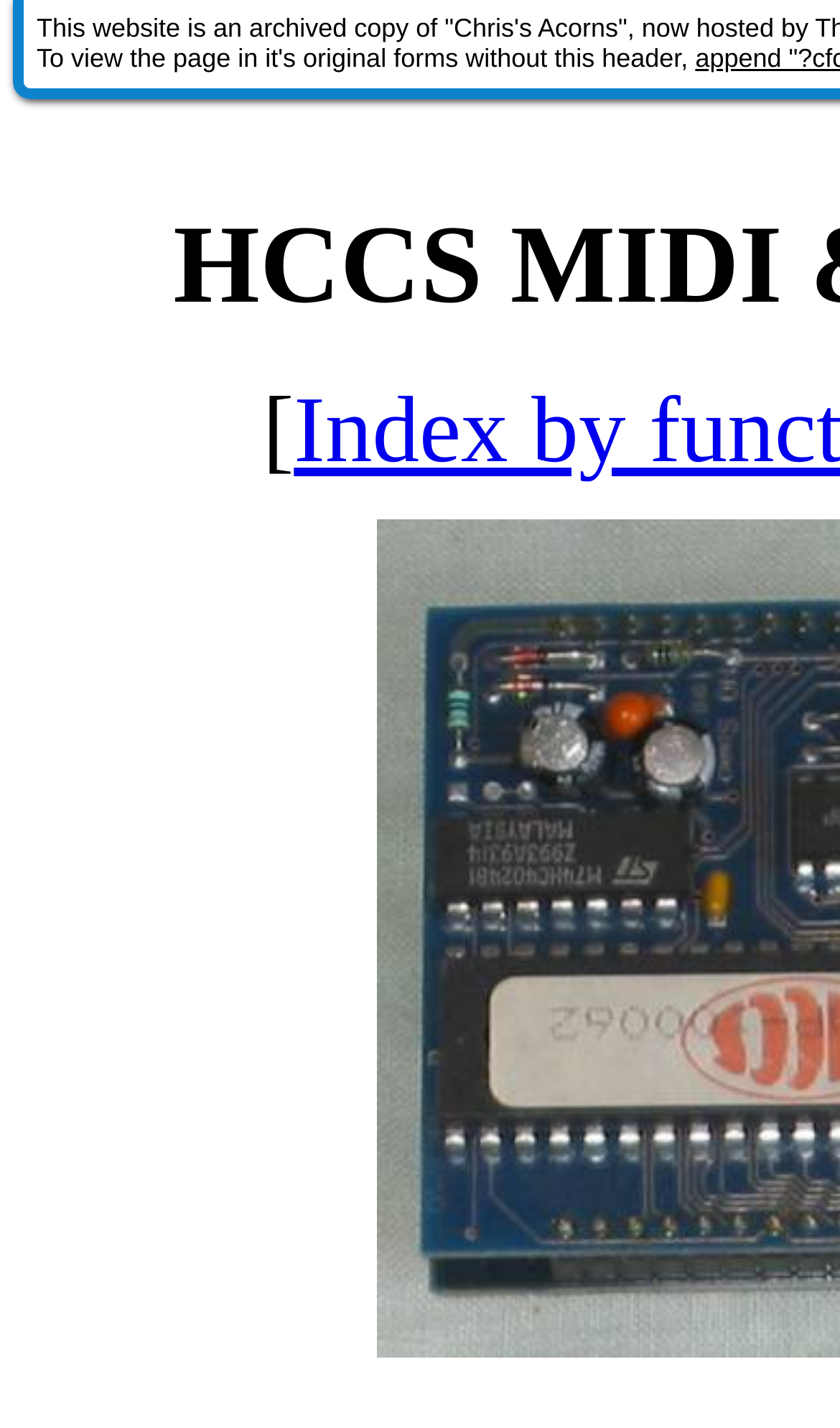Identify the title of the webpage and provide its text content.

  HCCS MIDI & Sampler micro-podule